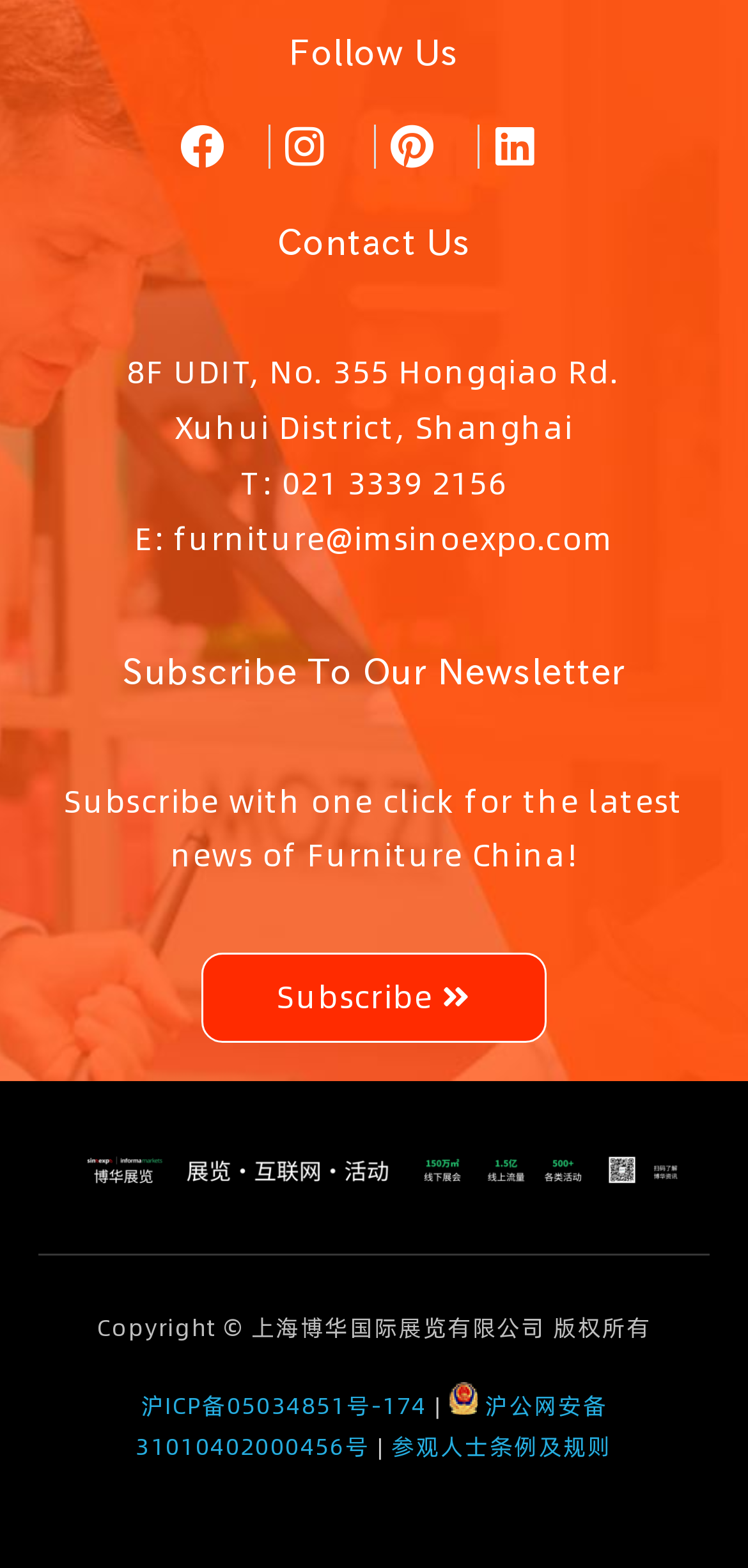Locate the bounding box for the described UI element: "沪公网安备 31010402000456号". Ensure the coordinates are four float numbers between 0 and 1, formatted as [left, top, right, bottom].

[0.181, 0.886, 0.812, 0.933]